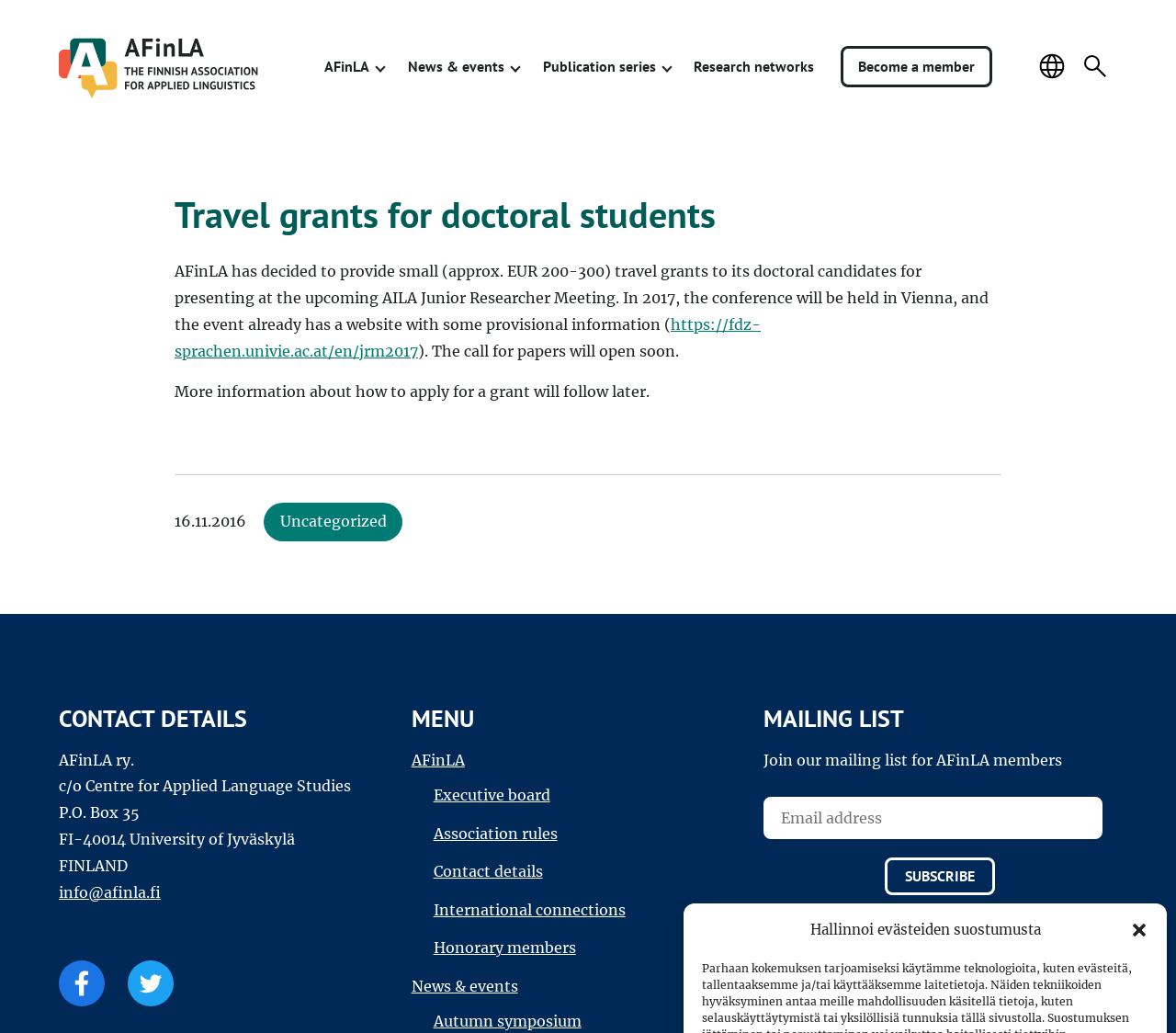Please determine the bounding box coordinates of the element's region to click for the following instruction: "Visit AFinLA homepage".

[0.05, 0.034, 0.227, 0.095]